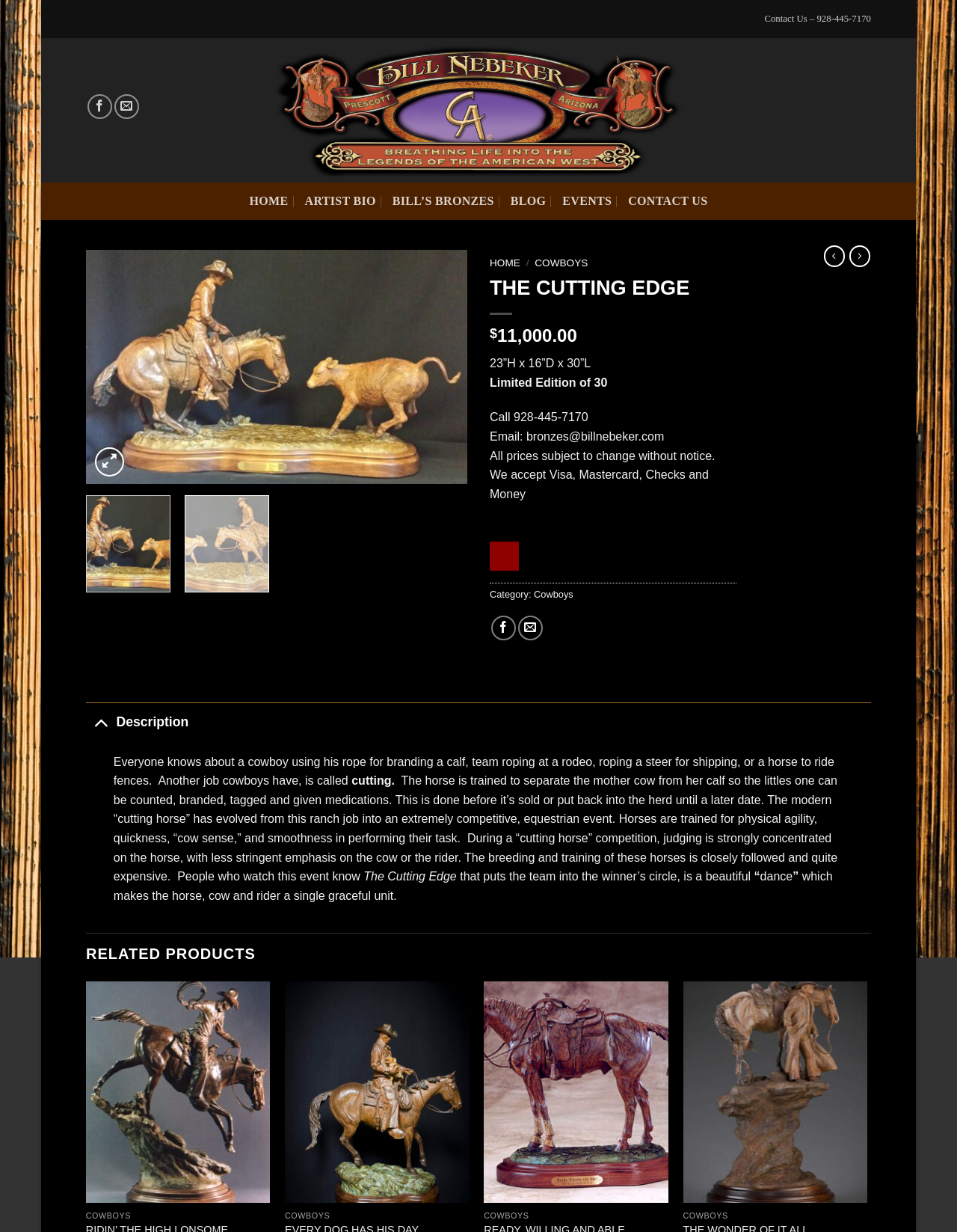What is the price of the 'THE CUTTING EDGE' product?
Based on the image, provide a one-word or brief-phrase response.

$11,000.00